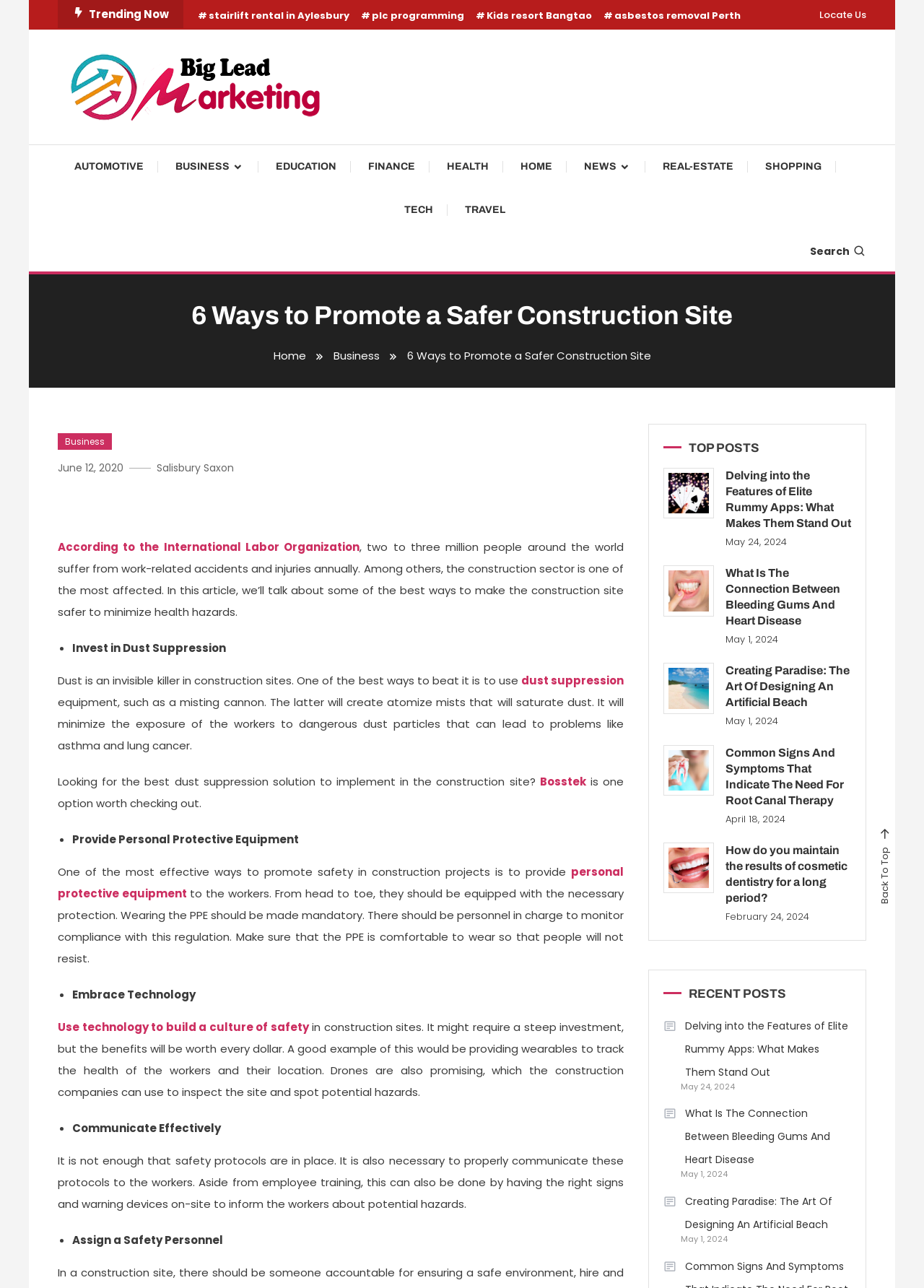Locate the bounding box coordinates of the clickable region to complete the following instruction: "Select an option from the dropdown."

None